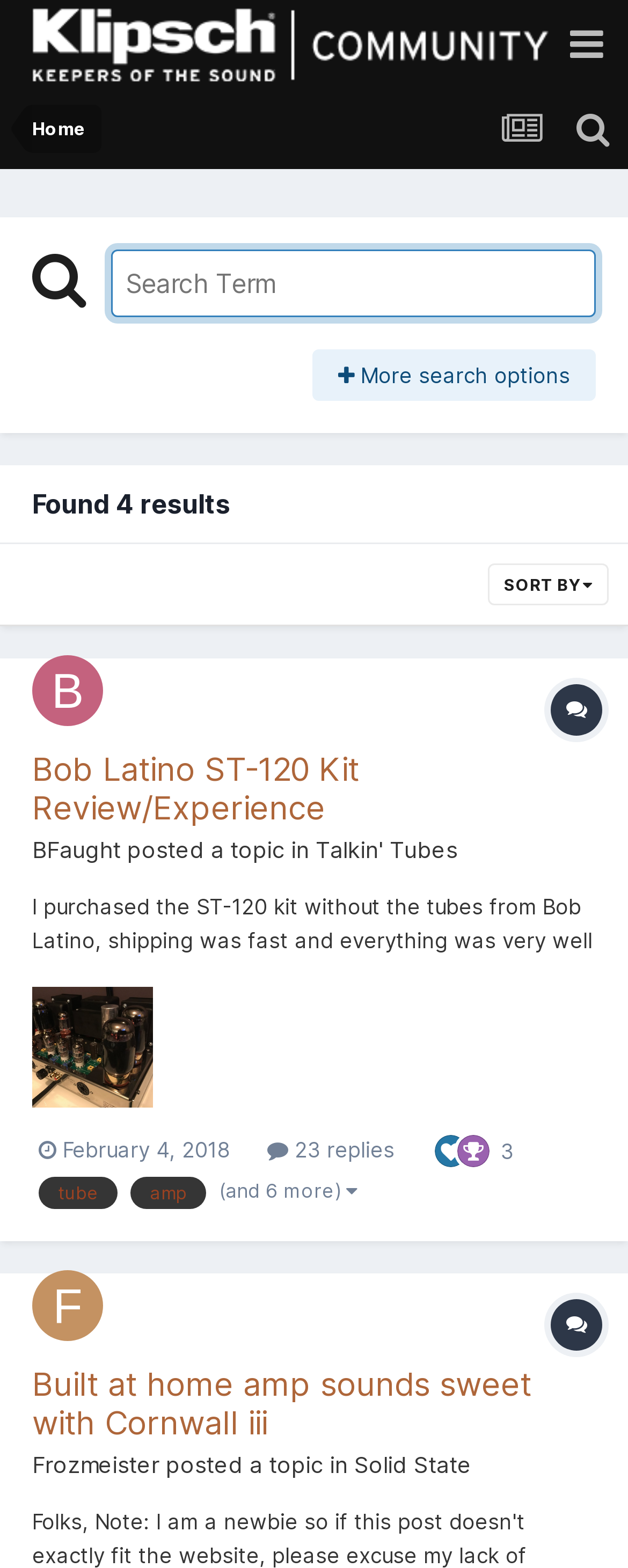What is the username of the author of the second search result?
Please provide a single word or phrase based on the screenshot.

Frozmeister